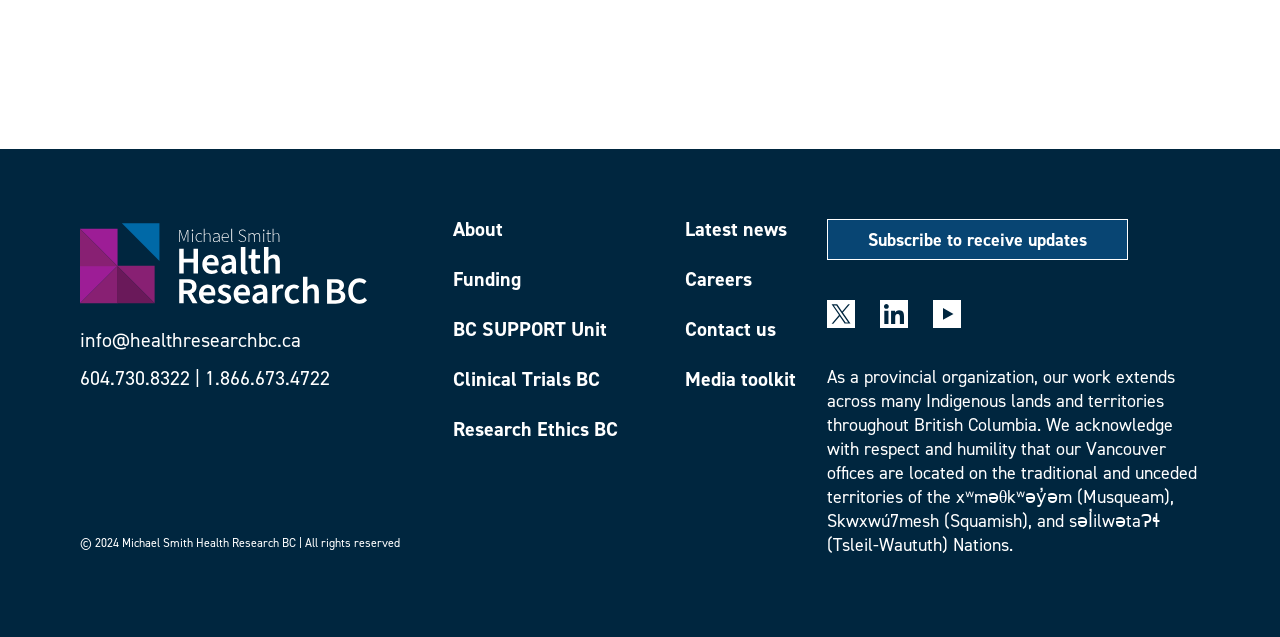Find the UI element described as: "Subscribe to receive updates" and predict its bounding box coordinates. Ensure the coordinates are four float numbers between 0 and 1, [left, top, right, bottom].

[0.678, 0.357, 0.849, 0.395]